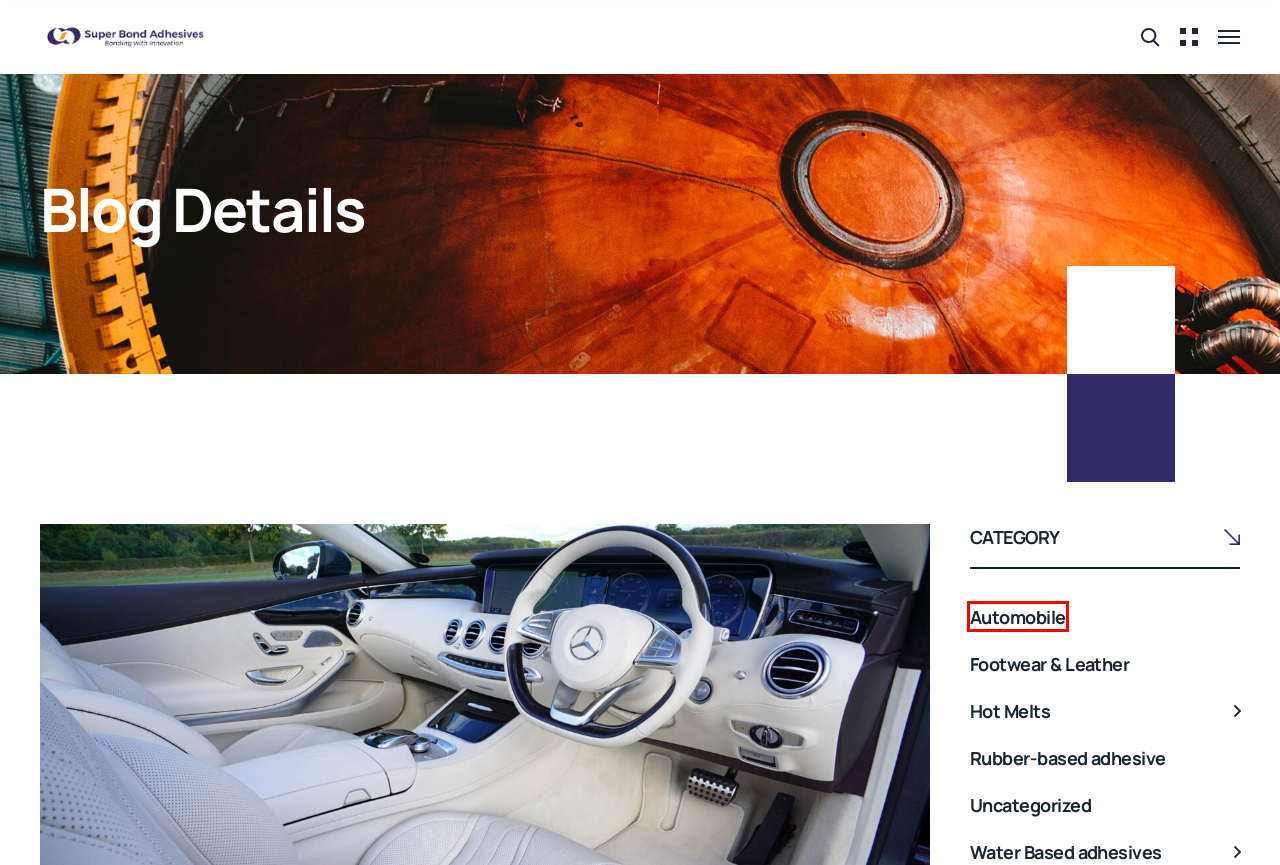A screenshot of a webpage is given with a red bounding box around a UI element. Choose the description that best matches the new webpage shown after clicking the element within the red bounding box. Here are the candidates:
A. Rubber-based adhesive - Super Bond Adhesives
B. Automobile - Super Bond Adhesives
C. Footwear & Leather - Super Bond Adhesives
D. Uncategorized - Super Bond Adhesives
E. Hot Melts - Super Bond Adhesives
F. Glue stick - Super Bond Adhesives
G. Water Based adhesives - Super Bond Adhesives
H. February, 2024 - Super Bond Adhesives

B